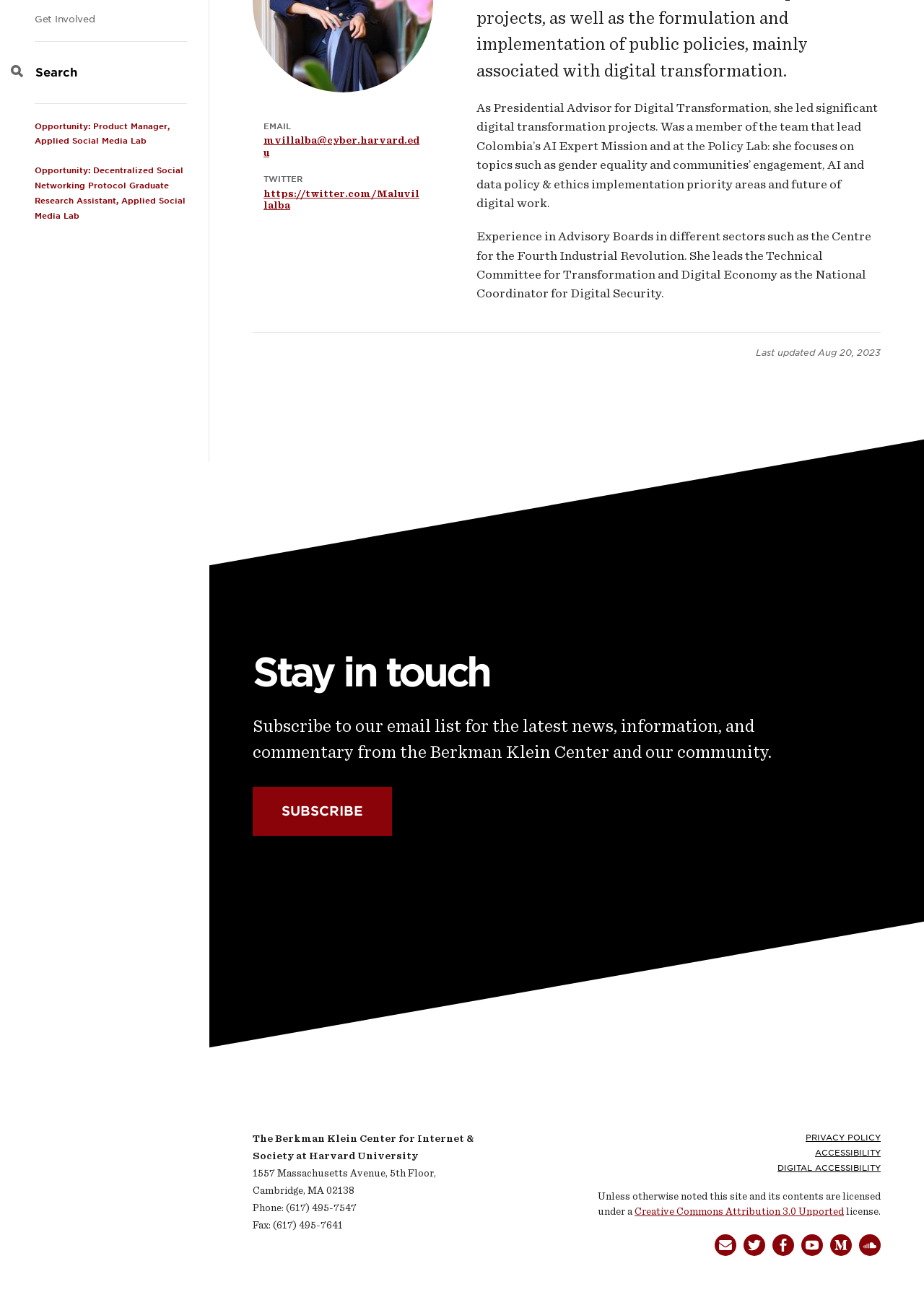Using the element description Subscribe, predict the bounding box coordinates for the UI element. Provide the coordinates in (top-left x, top-left y, bottom-right x, bottom-right y) format with values ranging from 0 to 1.

[0.273, 0.603, 0.424, 0.641]